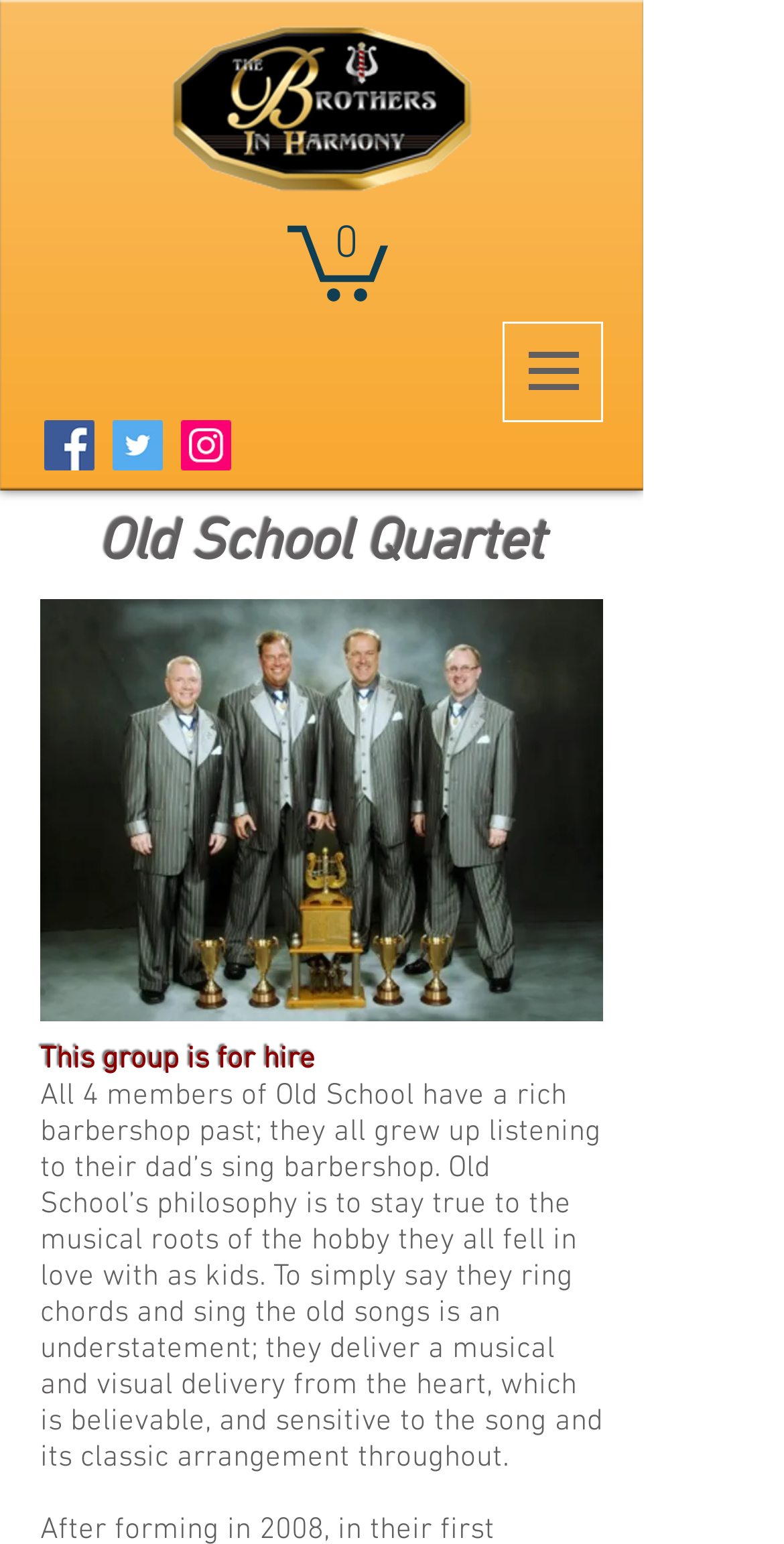What is the name of the quartet?
Respond to the question with a single word or phrase according to the image.

Old School